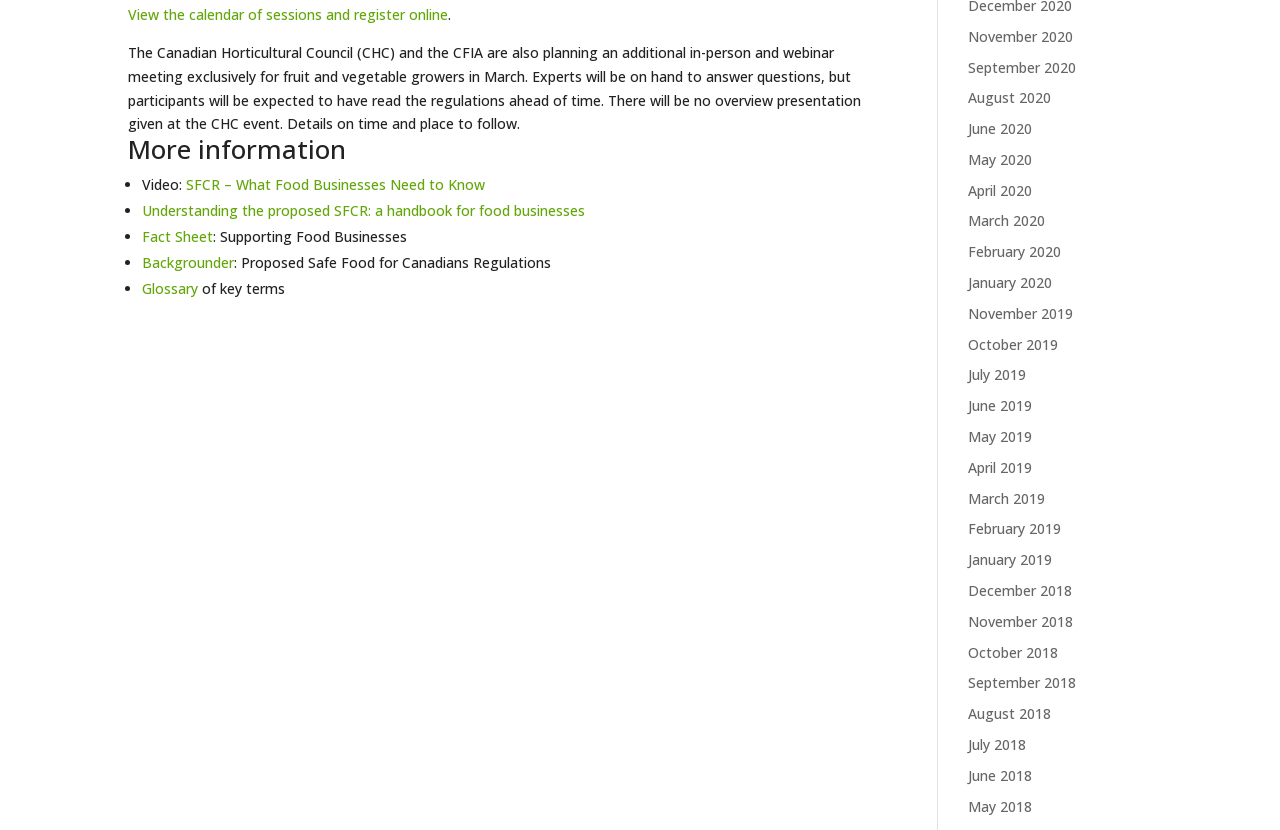Please examine the image and answer the question with a detailed explanation:
What is the purpose of the meeting in March?

The webpage states that experts will be on hand to answer questions at the meeting in March, but participants will be expected to have read the regulations ahead of time.